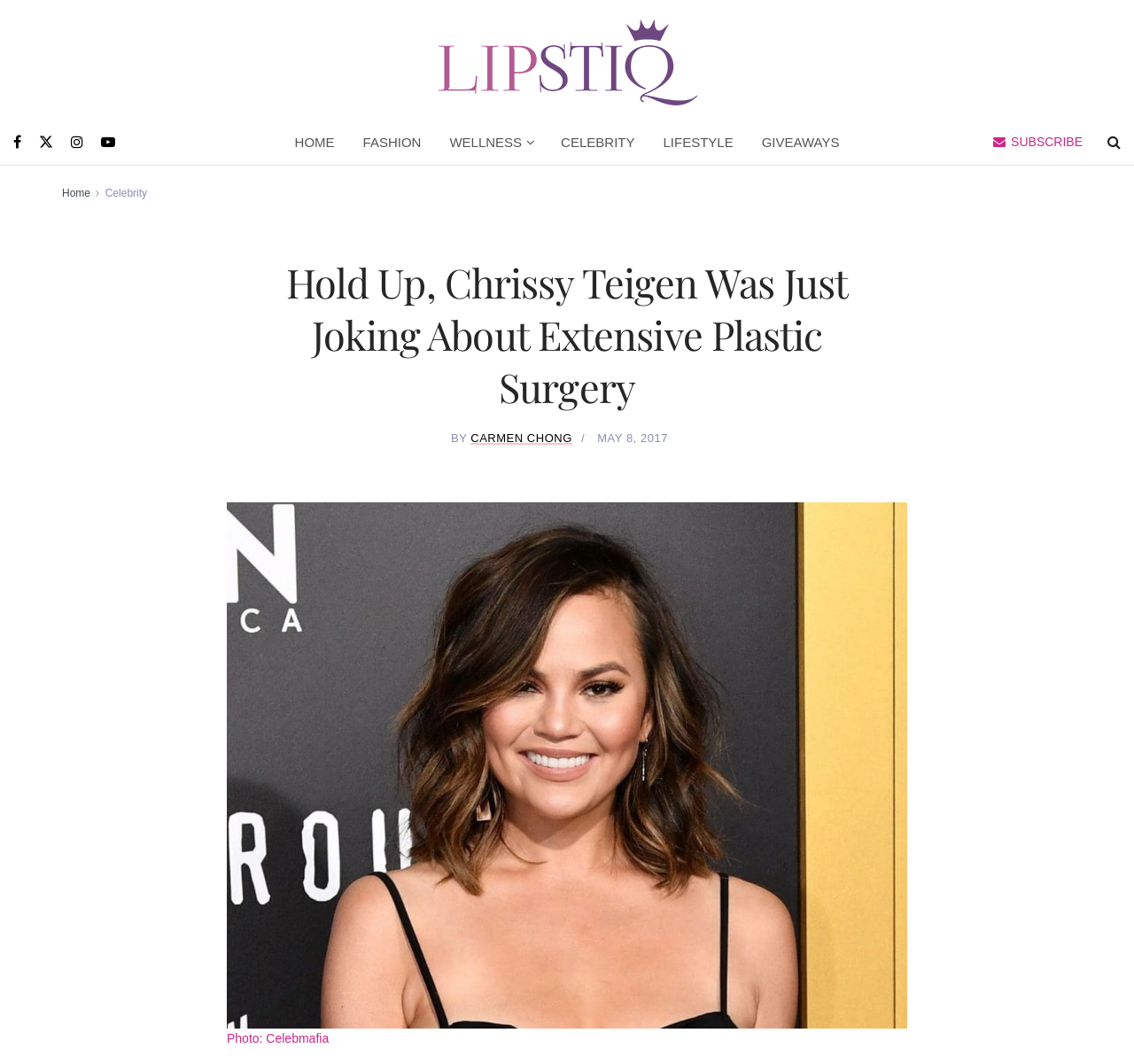What is the source of the photo in the article?
Can you offer a detailed and complete answer to this question?

The article mentions 'Photo: Celebmafia' which indicates that the source of the photo in the article is Celebmafia.